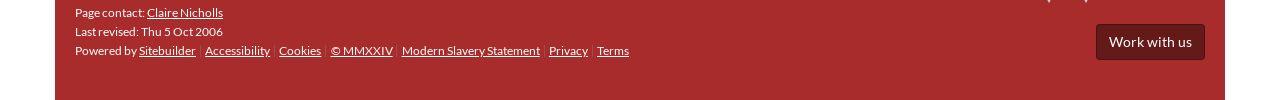From the webpage screenshot, predict the bounding box coordinates (top-left x, top-left y, bottom-right x, bottom-right y) for the UI element described here: Sitebuilder

[0.109, 0.433, 0.153, 0.583]